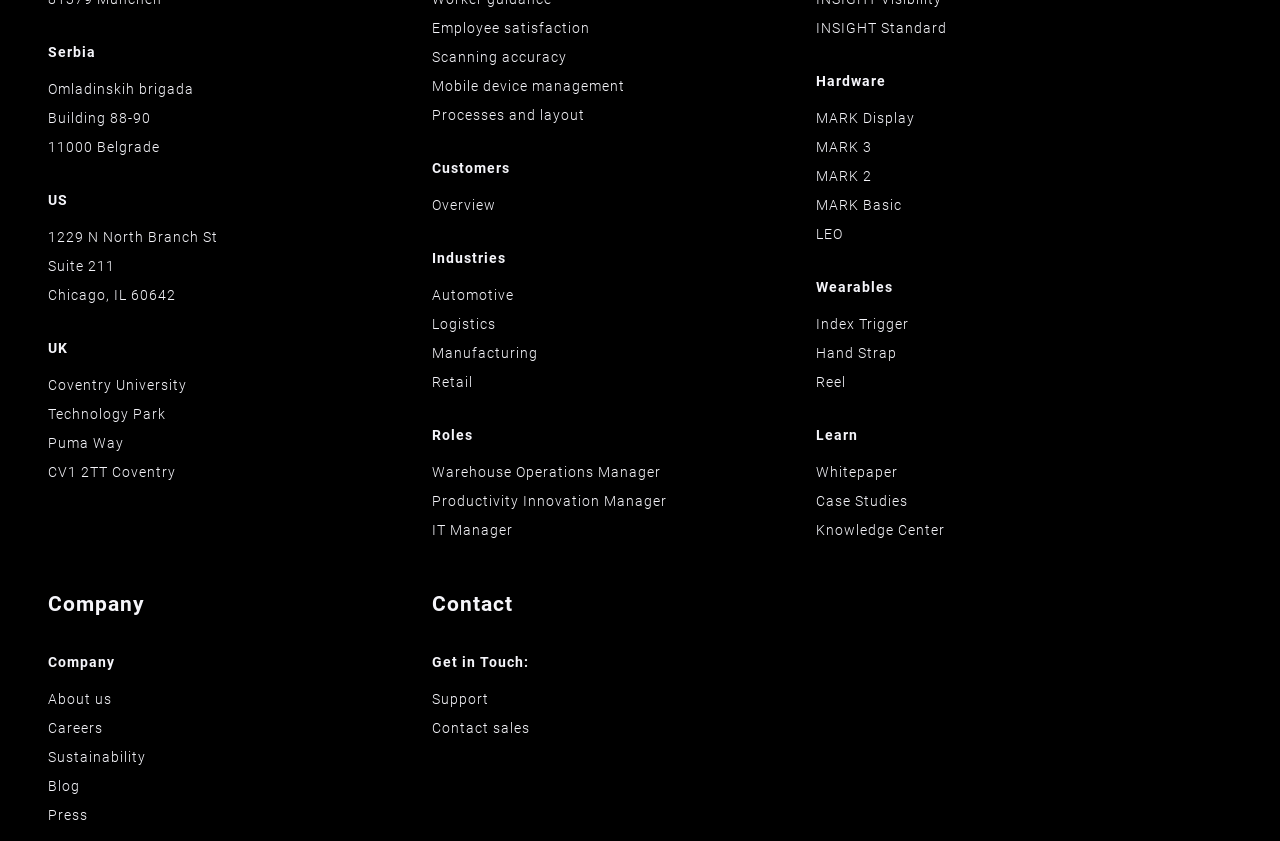Please provide the bounding box coordinates for the element that needs to be clicked to perform the instruction: "Learn about Warehouse Operations Manager". The coordinates must consist of four float numbers between 0 and 1, formatted as [left, top, right, bottom].

[0.337, 0.549, 0.633, 0.574]